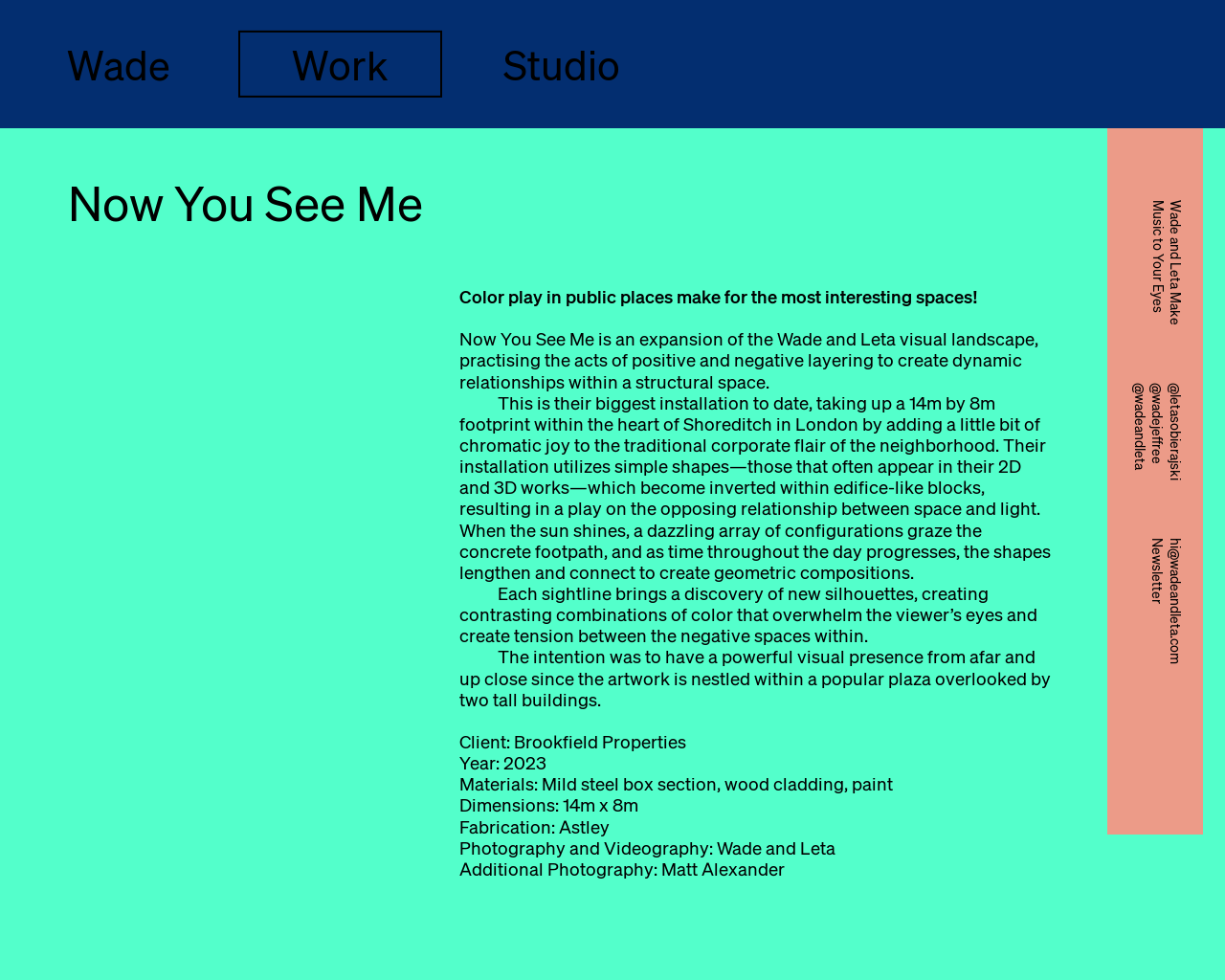What is the name of the client for the installation?
Using the visual information, answer the question in a single word or phrase.

Brookfield Properties